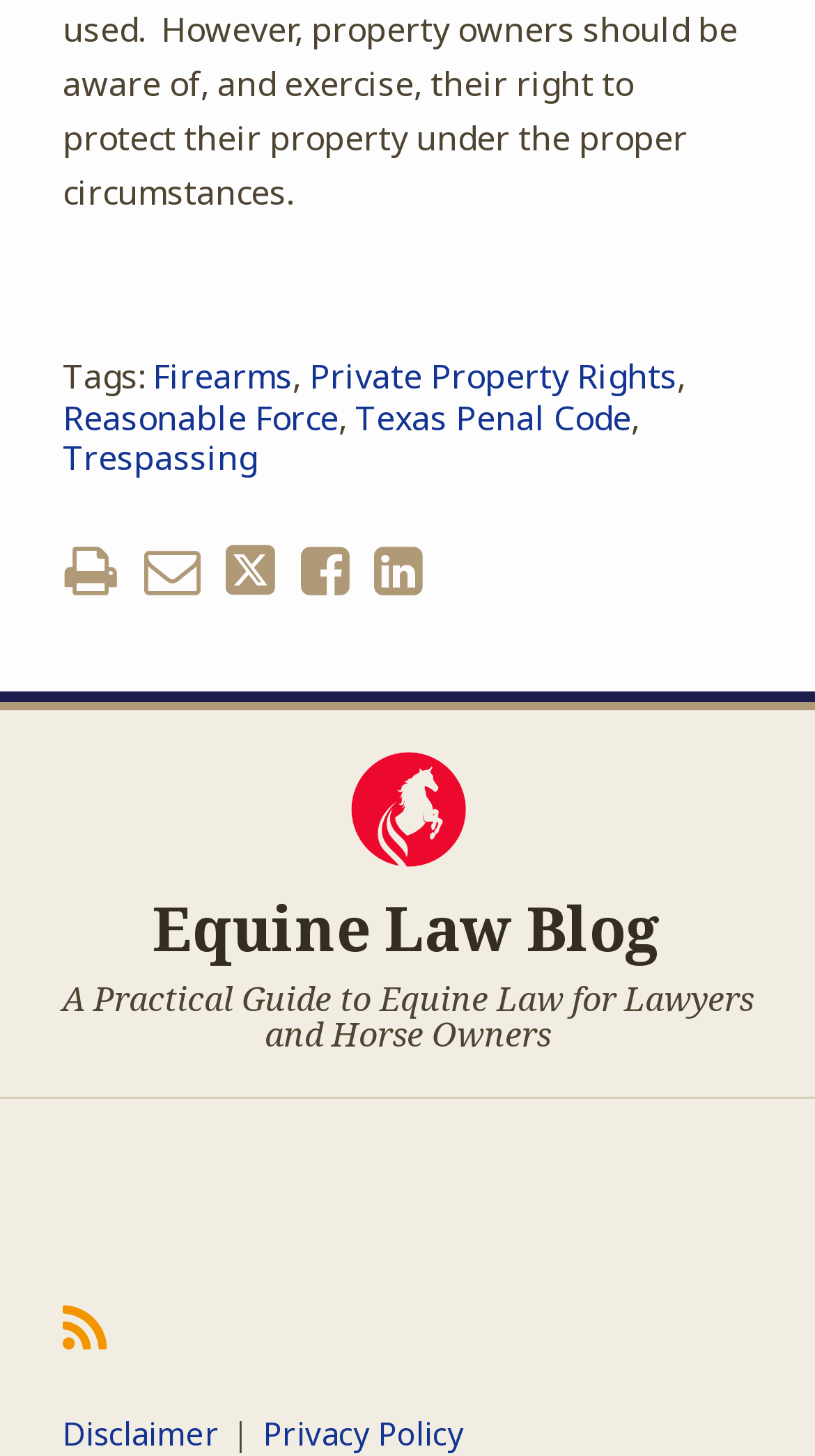Respond to the question below with a single word or phrase:
What is the logo above the 'Equine Law Blog' heading?

Equine Law Blog logo